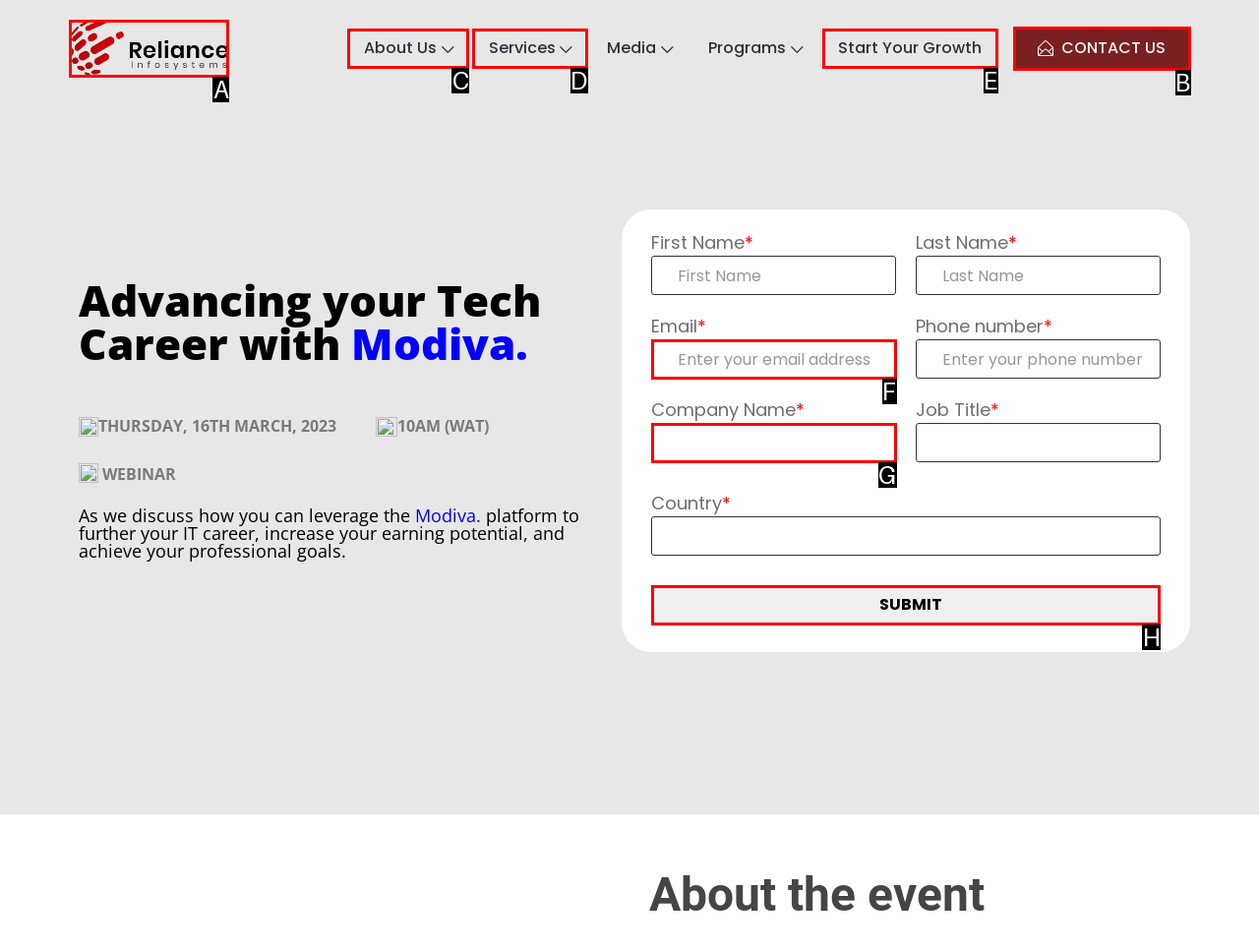From the given options, choose the one to complete the task: Click the 'Reliance Infosystems' link
Indicate the letter of the correct option.

A